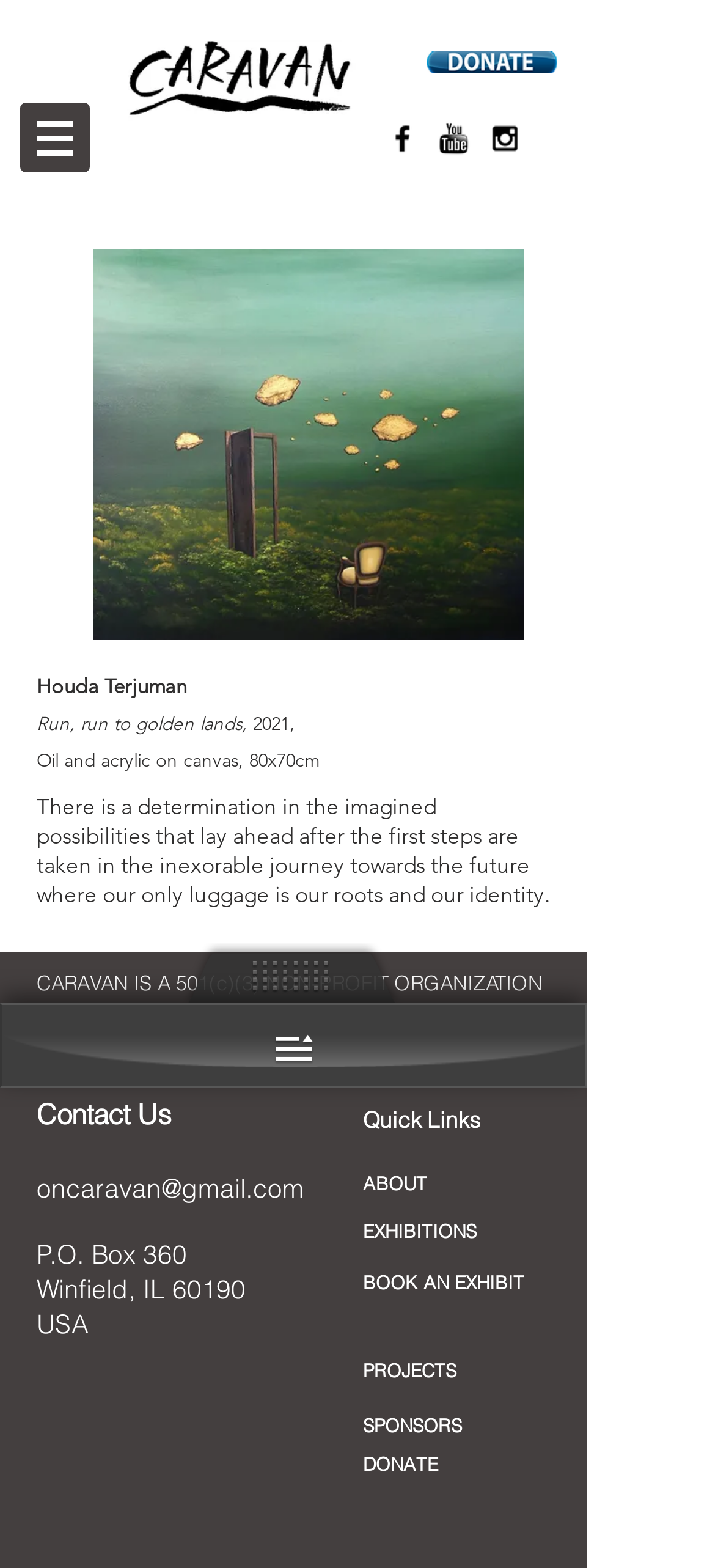Answer with a single word or phrase: 
How many quick links are there?

5